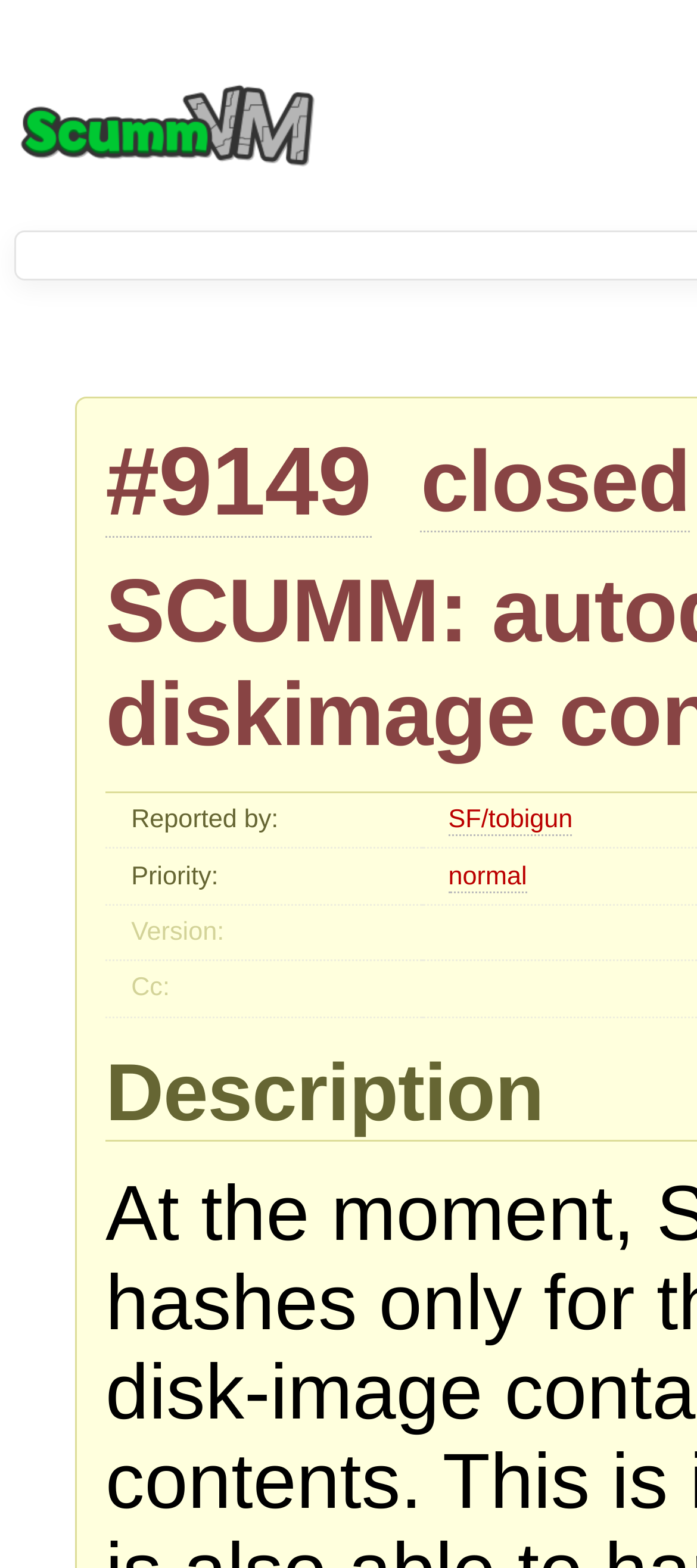What is the priority of this bug?
Refer to the image and provide a one-word or short phrase answer.

normal